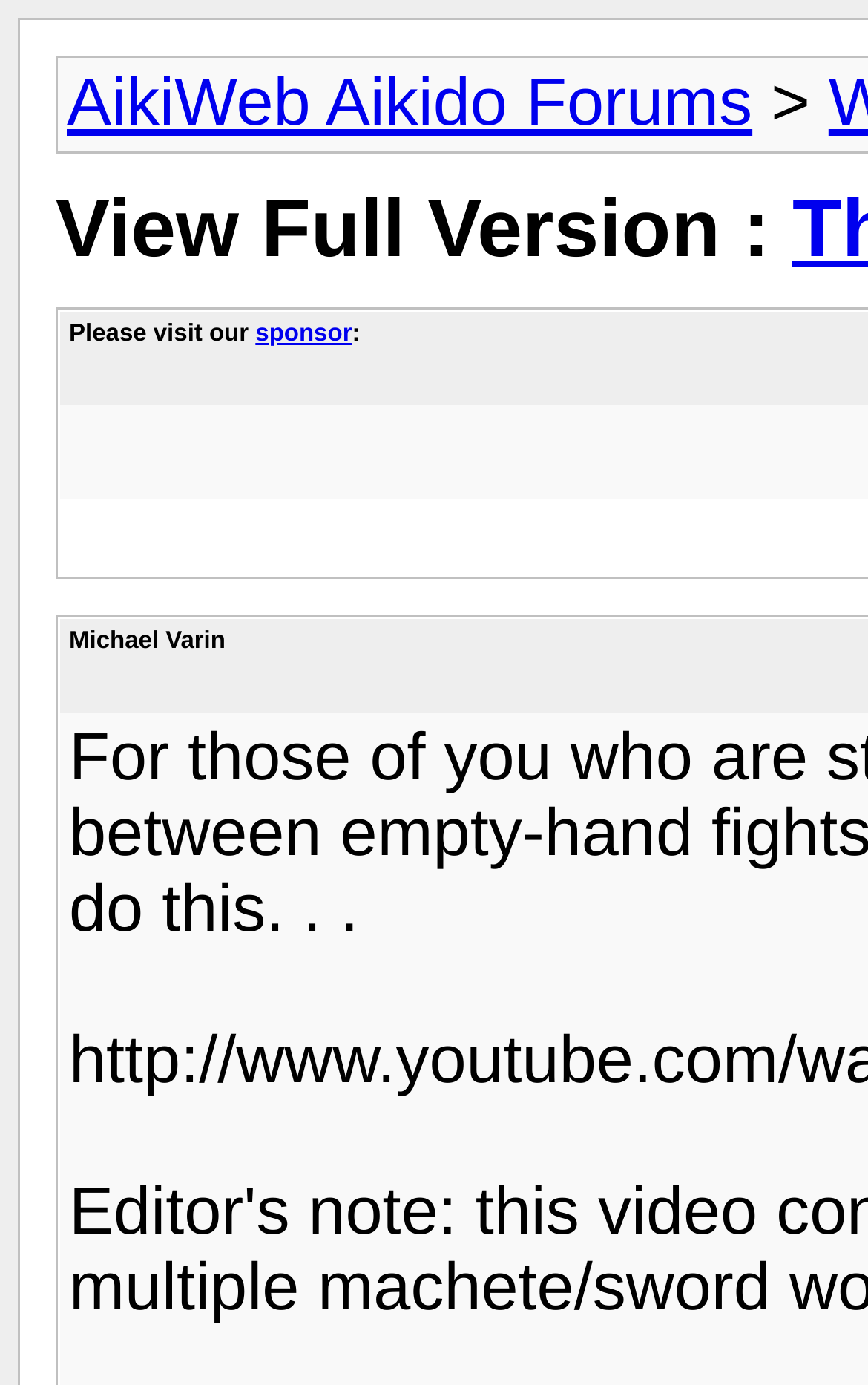Use a single word or phrase to answer the question: 
What is the name of the person mentioned on the webpage?

Michael Varin